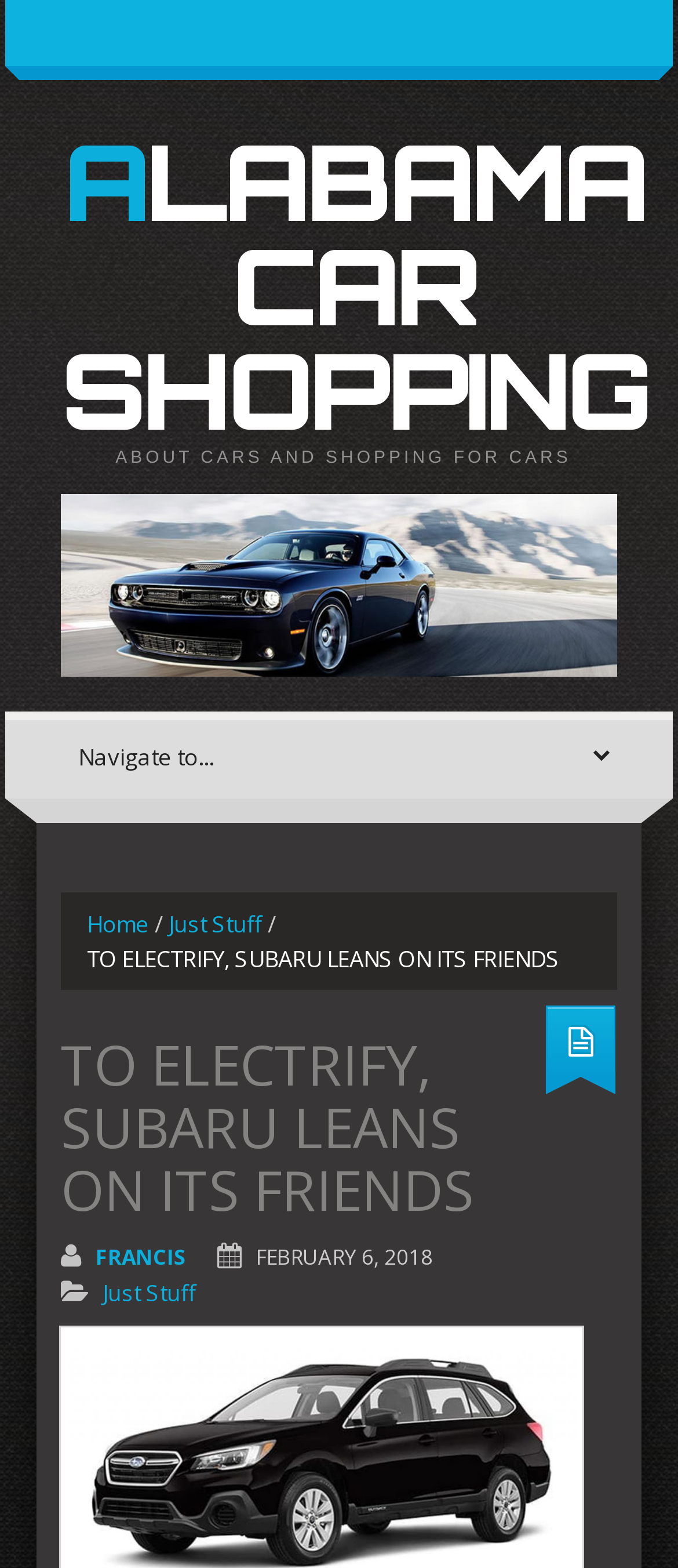Analyze the image and provide a detailed answer to the question: What is the category of the article?

Based on the webpage, the category of the article can be determined by looking at the top heading 'ALABAMA CAR SHOPPING' and the subheading 'ABOUT CARS AND SHOPPING FOR CARS'. This suggests that the article is related to car shopping.